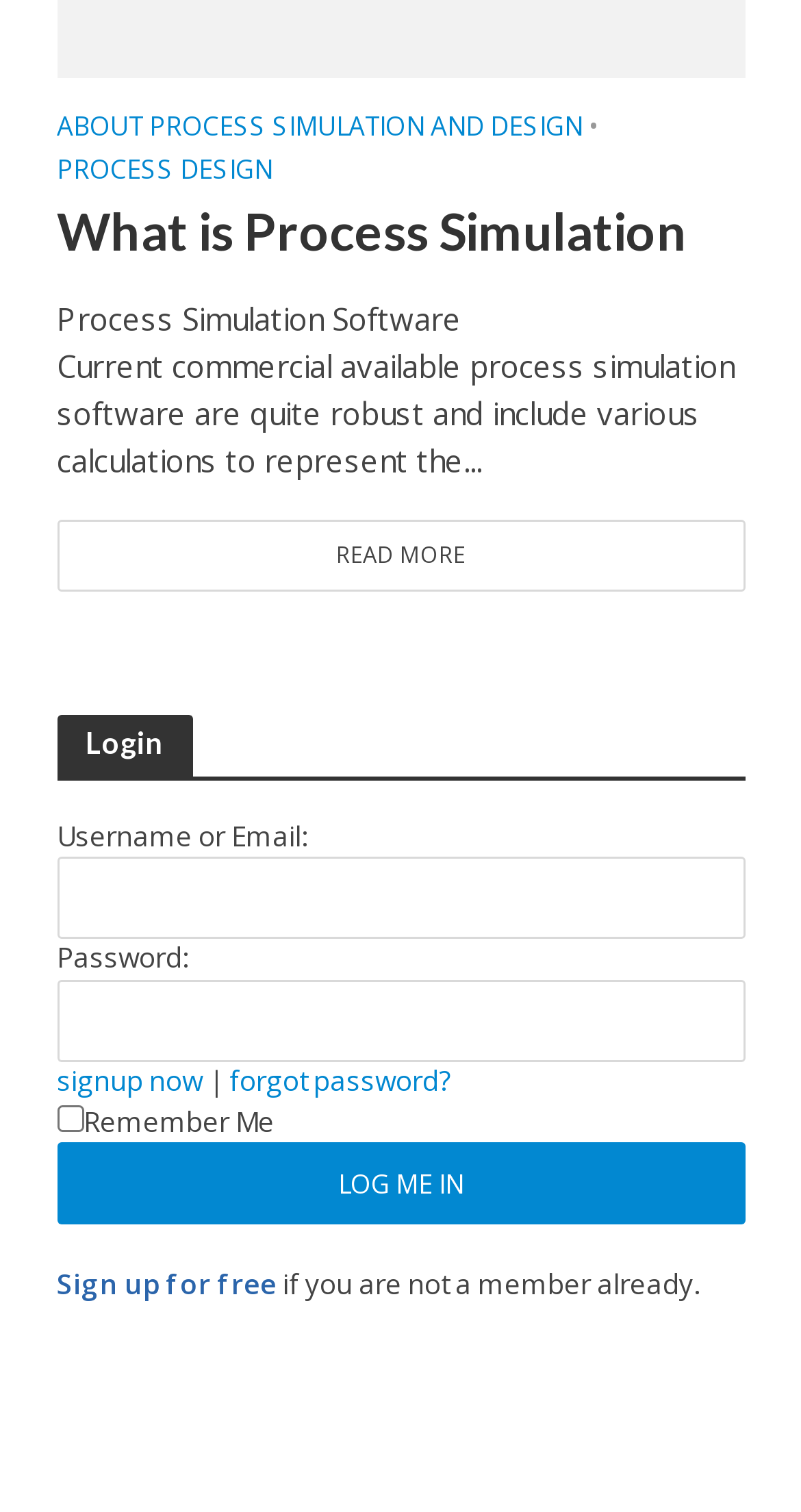Please specify the bounding box coordinates in the format (top-left x, top-left y, bottom-right x, bottom-right y), with all values as floating point numbers between 0 and 1. Identify the bounding box of the UI element described by: parent_node: Password: name="pwd" title="Password"

[0.071, 0.648, 0.929, 0.702]